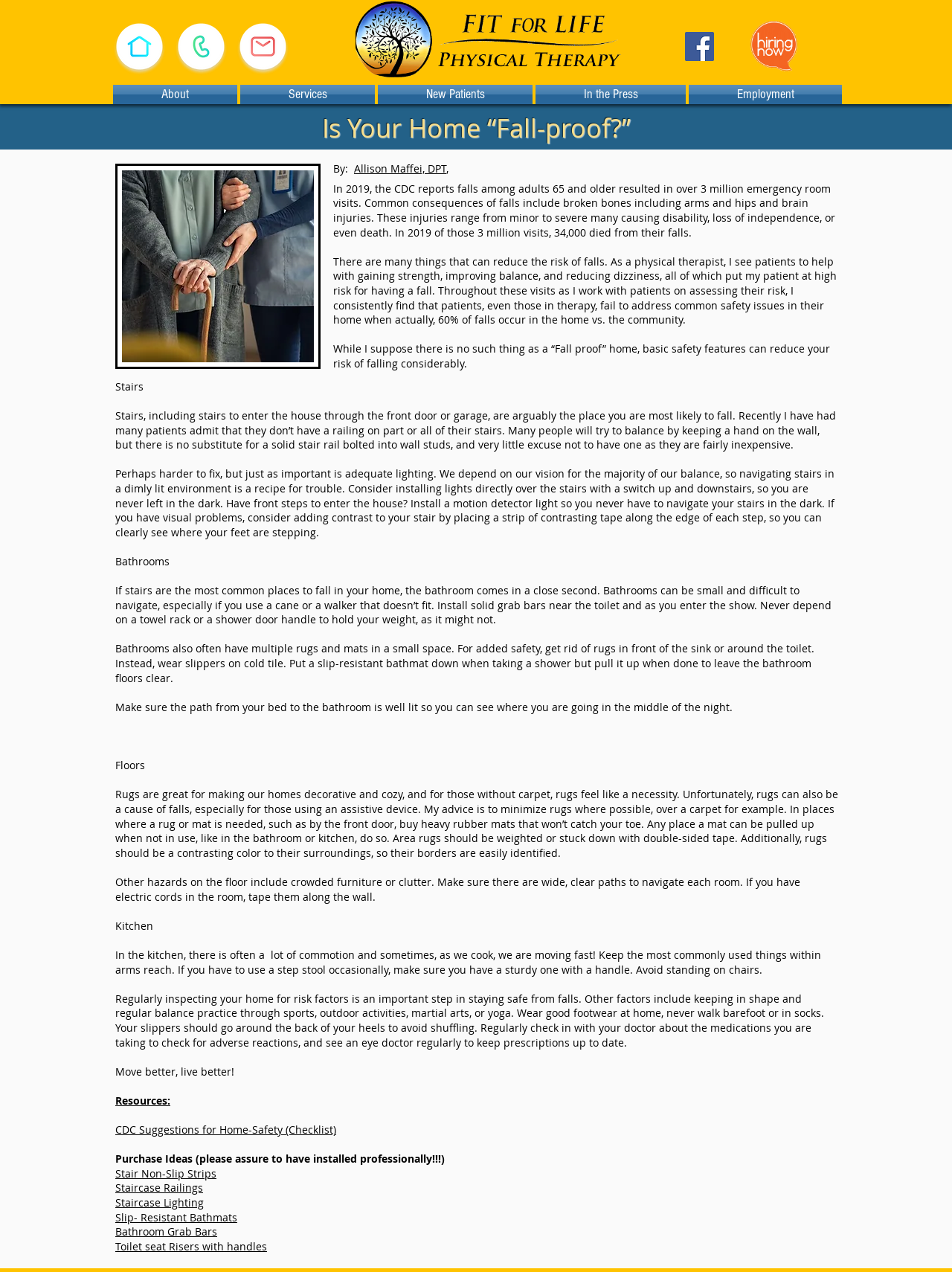Using the provided element description: "In the Press", identify the bounding box coordinates. The coordinates should be four floats between 0 and 1 in the order [left, top, right, bottom].

[0.561, 0.067, 0.722, 0.082]